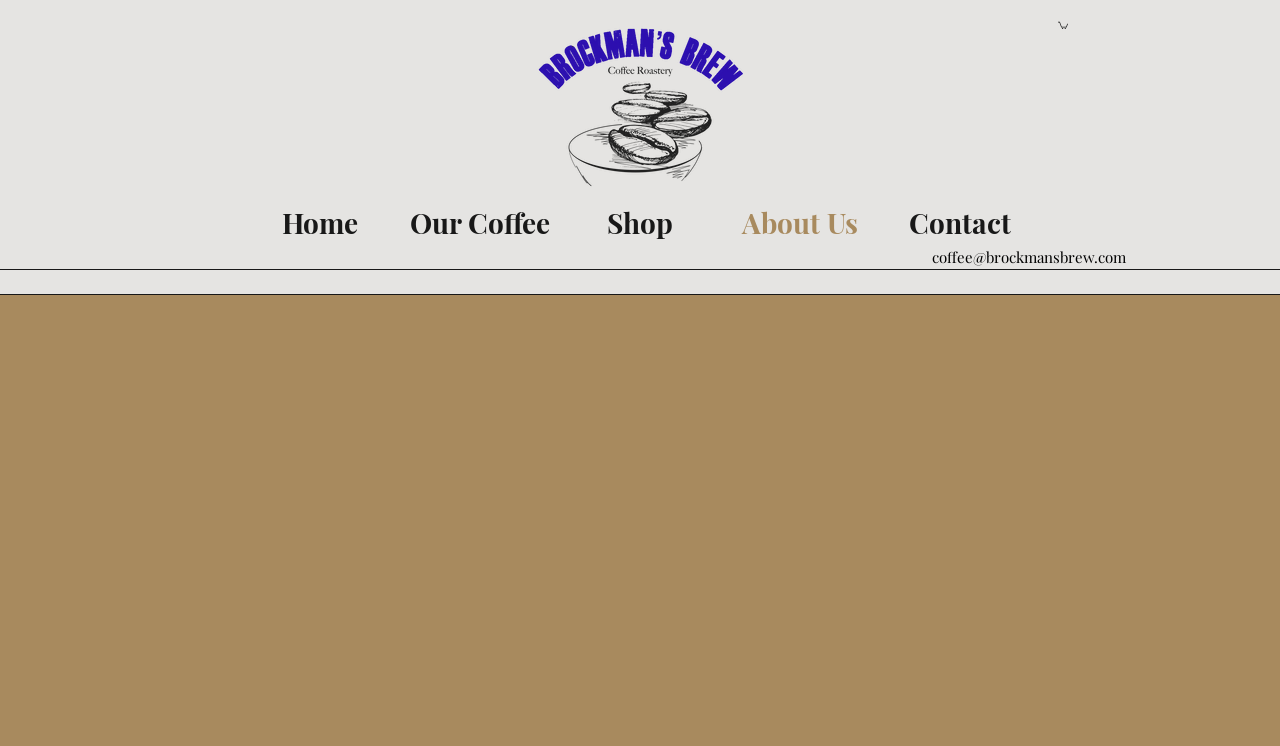Bounding box coordinates are specified in the format (top-left x, top-left y, bottom-right x, bottom-right y). All values are floating point numbers bounded between 0 and 1. Please provide the bounding box coordinate of the region this sentence describes: About Us

[0.562, 0.272, 0.688, 0.279]